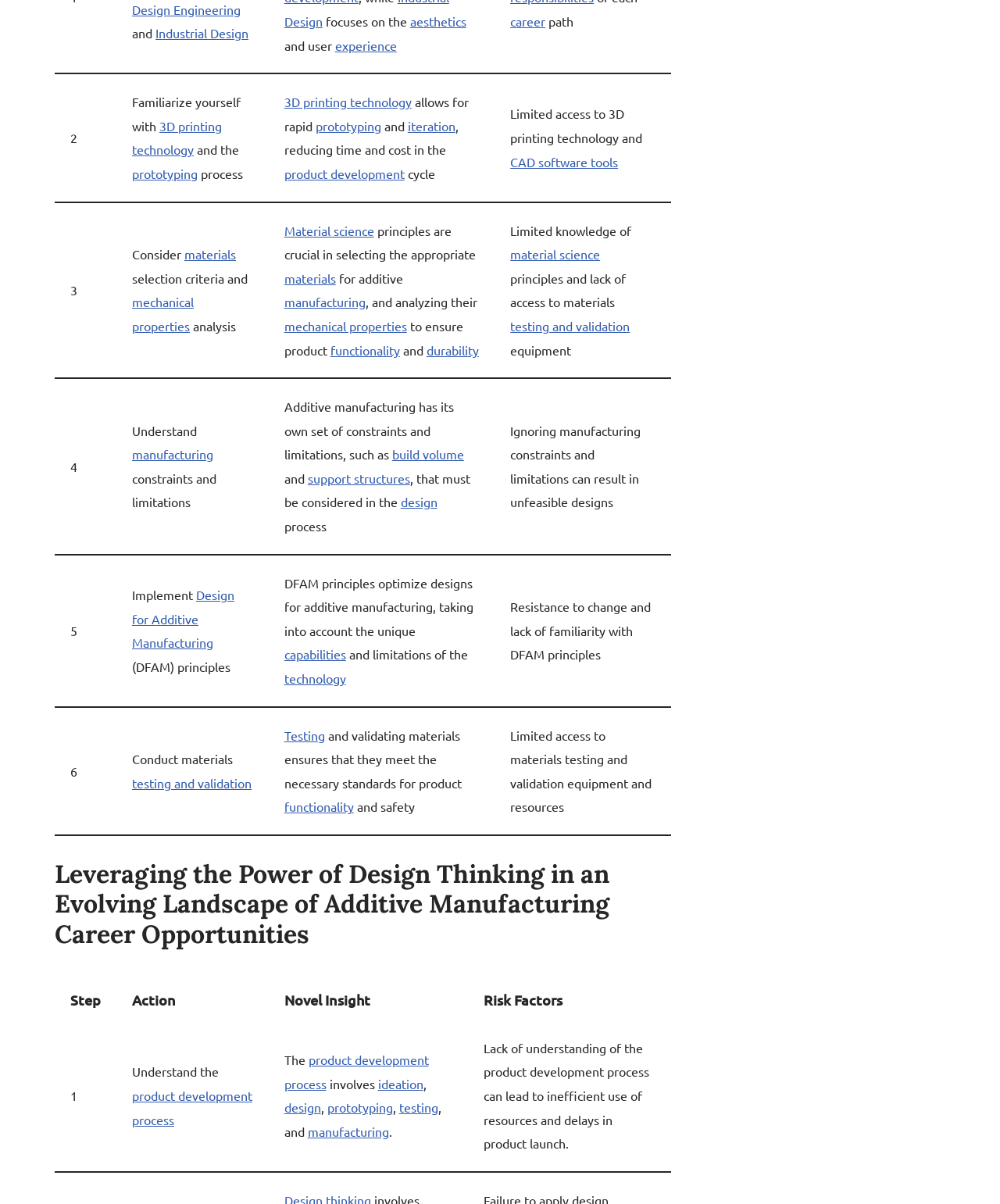Please identify the bounding box coordinates of the element's region that needs to be clicked to fulfill the following instruction: "Learn about '3D printing technology'". The bounding box coordinates should consist of four float numbers between 0 and 1, i.e., [left, top, right, bottom].

[0.132, 0.098, 0.222, 0.131]